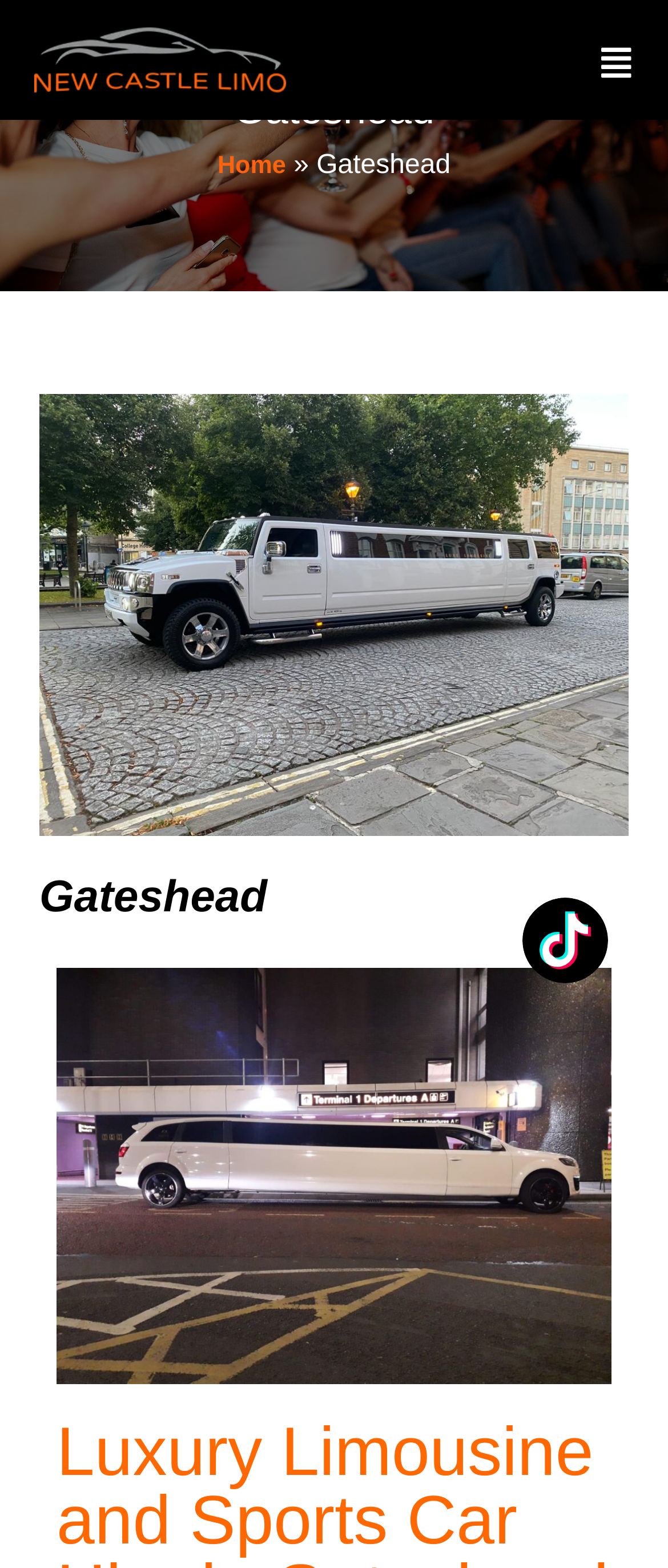By analyzing the image, answer the following question with a detailed response: What is the name of the limousine hire company?

Although the company name is not explicitly mentioned on the webpage, the root element 'Gateshead Limo Hire: Luxury Limousine and Sports Car Hire.' suggests that the company name is Newcastle Limo Hire, which is also consistent with the meta description.